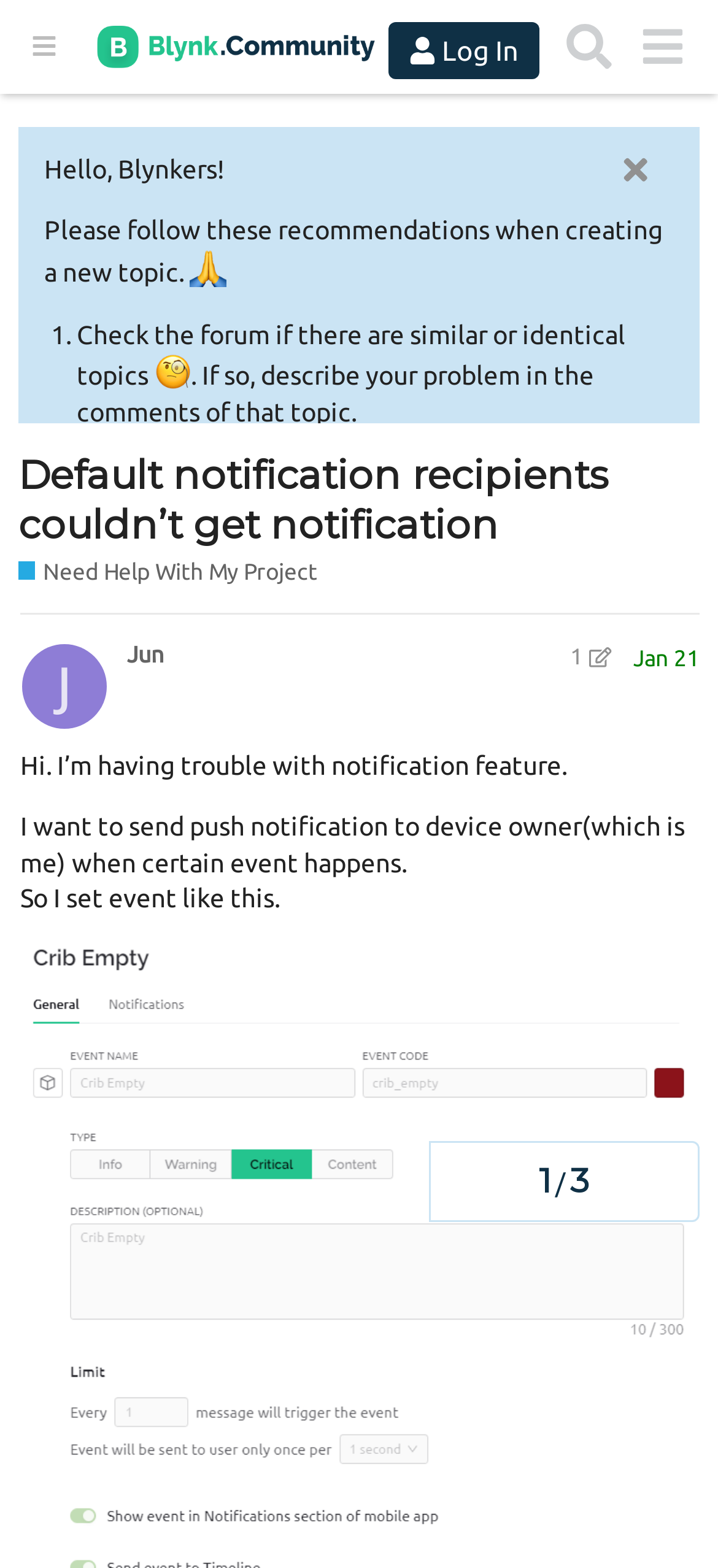Find the bounding box coordinates of the area to click in order to follow the instruction: "Click the 'Log In' button".

[0.541, 0.014, 0.751, 0.05]